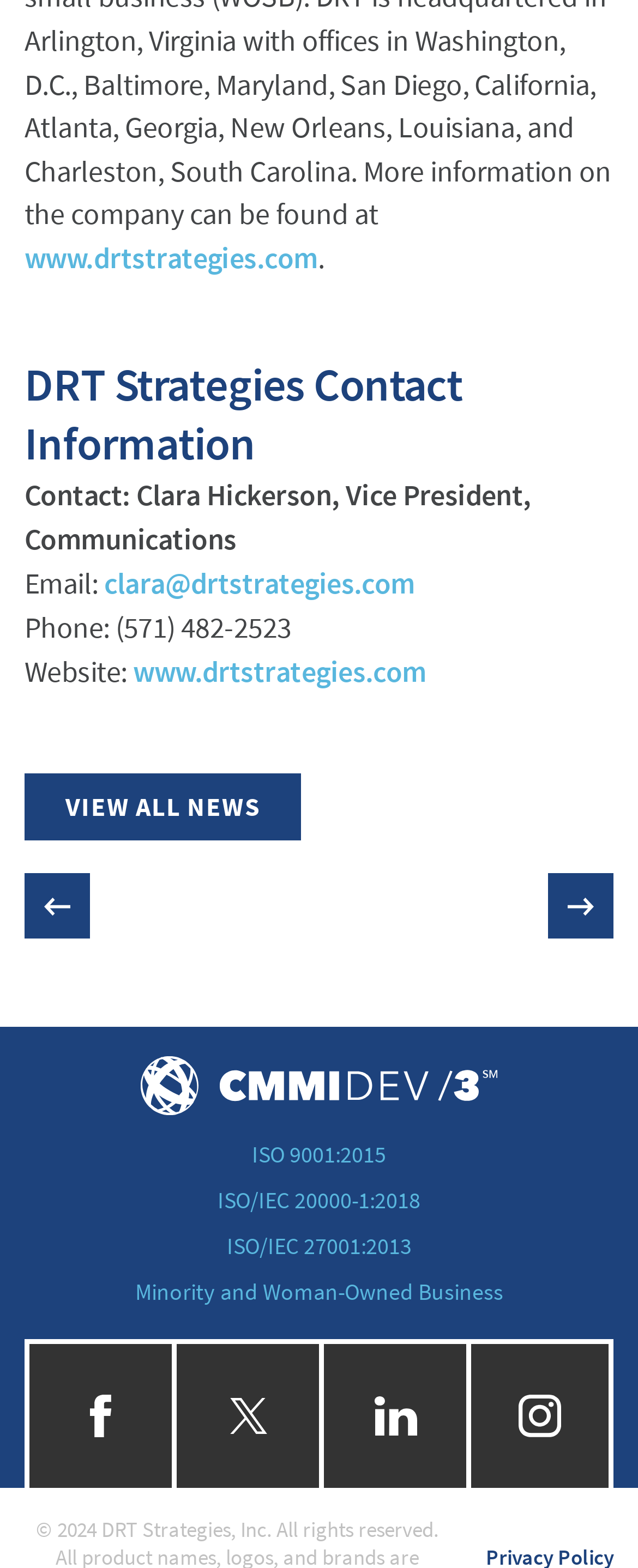Bounding box coordinates are specified in the format (top-left x, top-left y, bottom-right x, bottom-right y). All values are floating point numbers bounded between 0 and 1. Please provide the bounding box coordinate of the region this sentence describes: Minority and Woman-Owned Business

[0.212, 0.814, 0.788, 0.833]